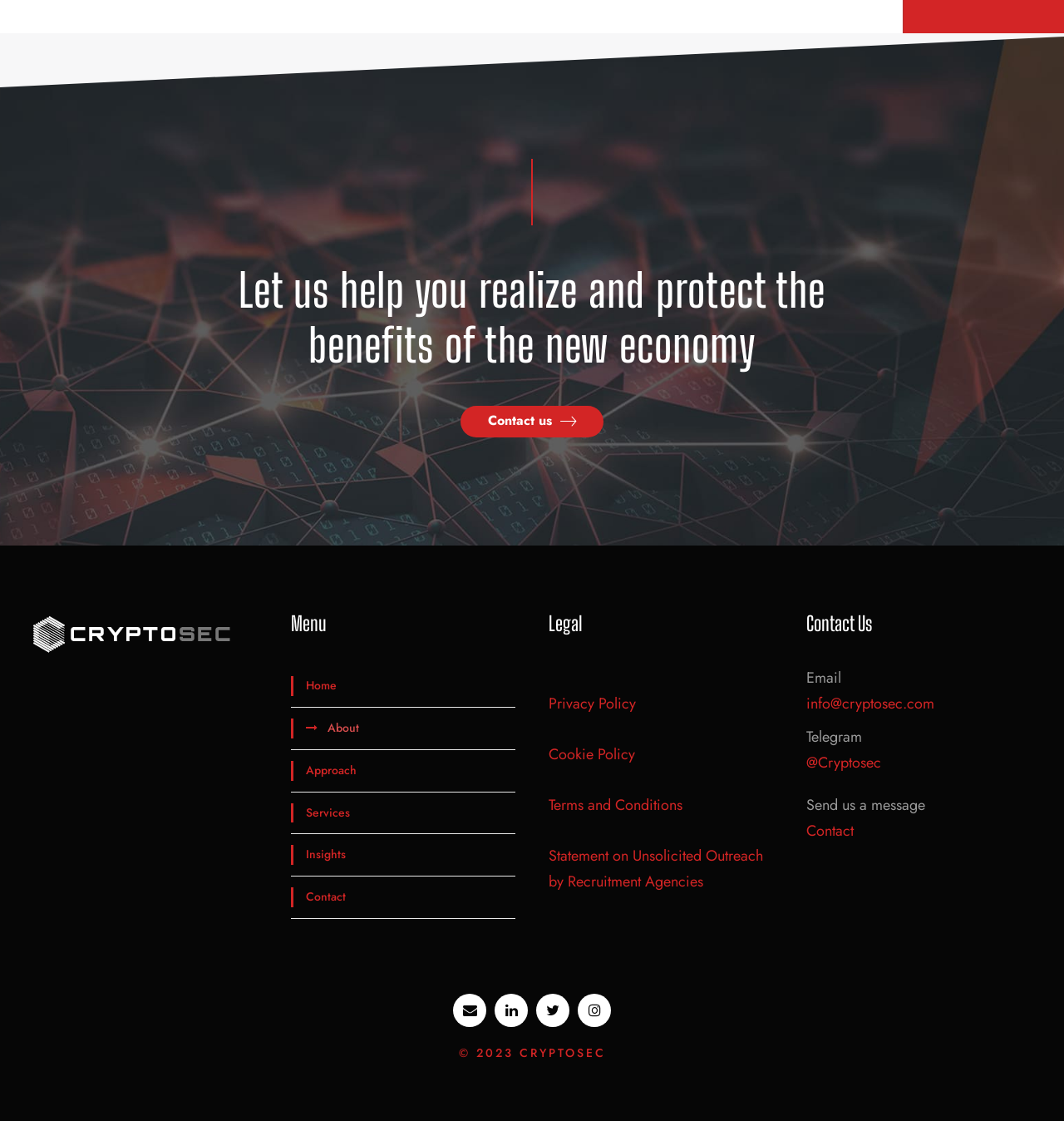Answer succinctly with a single word or phrase:
How many social media links are present?

4